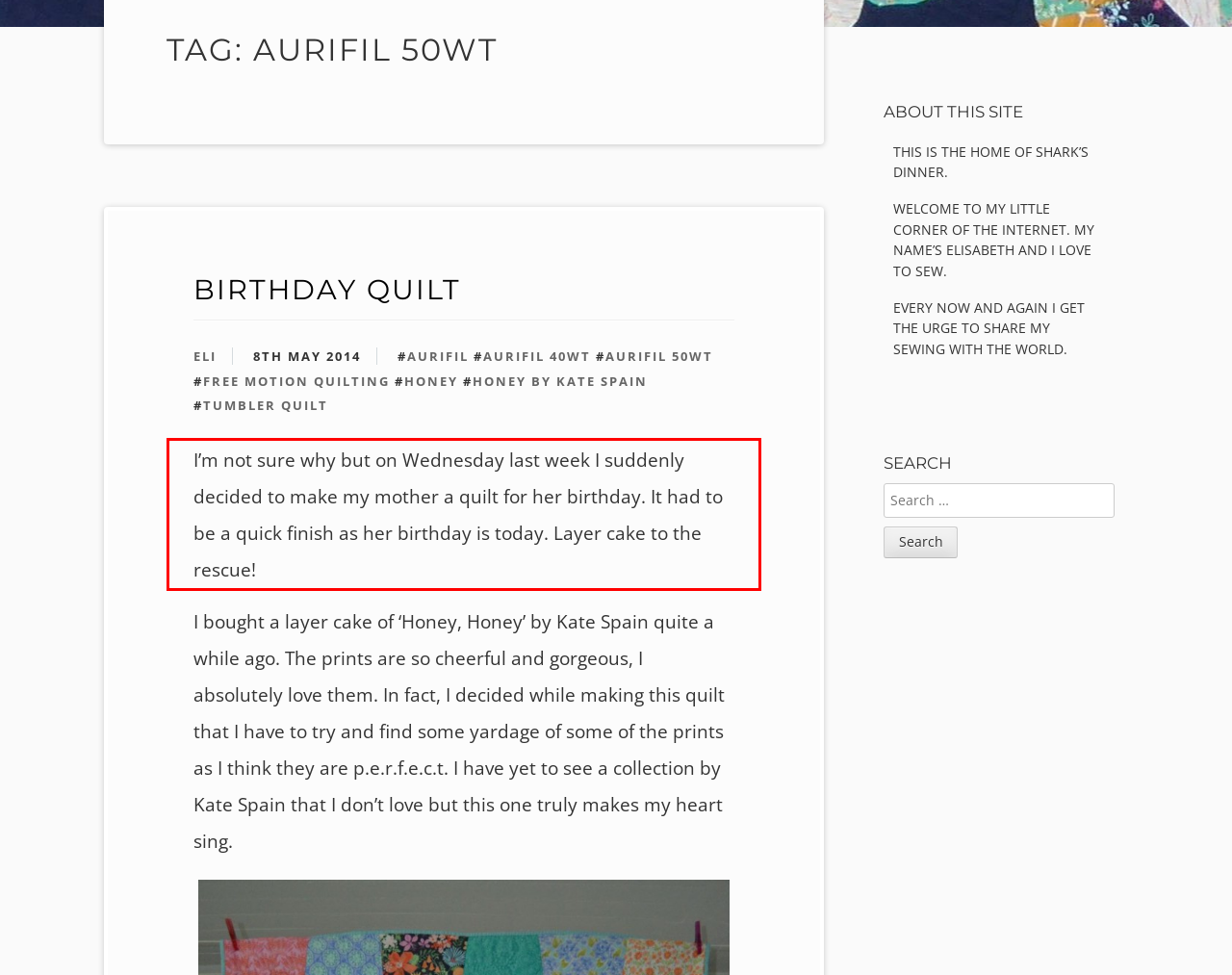Given a screenshot of a webpage containing a red rectangle bounding box, extract and provide the text content found within the red bounding box.

I’m not sure why but on Wednesday last week I suddenly decided to make my mother a quilt for her birthday. It had to be a quick finish as her birthday is today. Layer cake to the rescue!